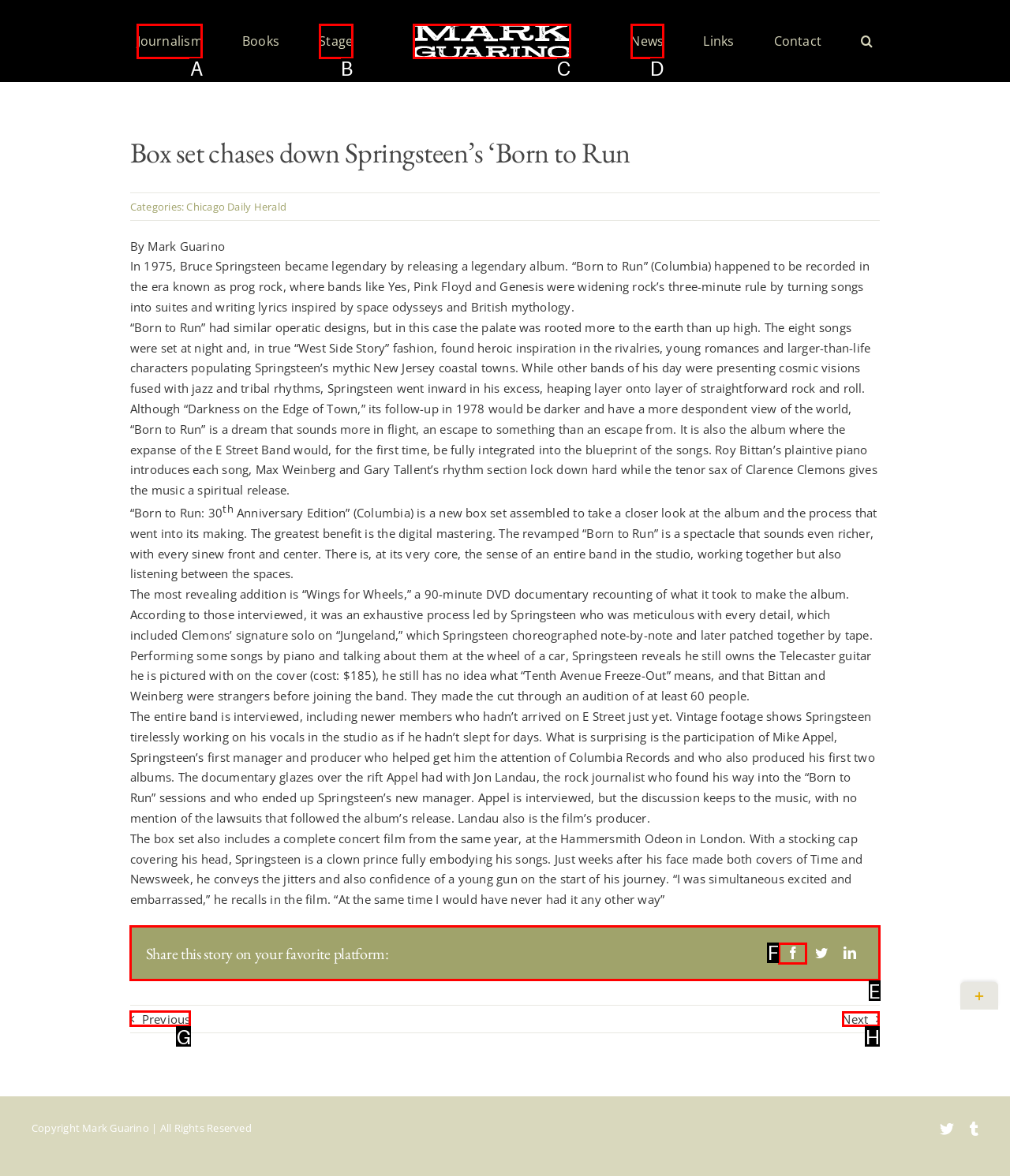Select the correct option from the given choices to perform this task: Go to the next page. Provide the letter of that option.

H